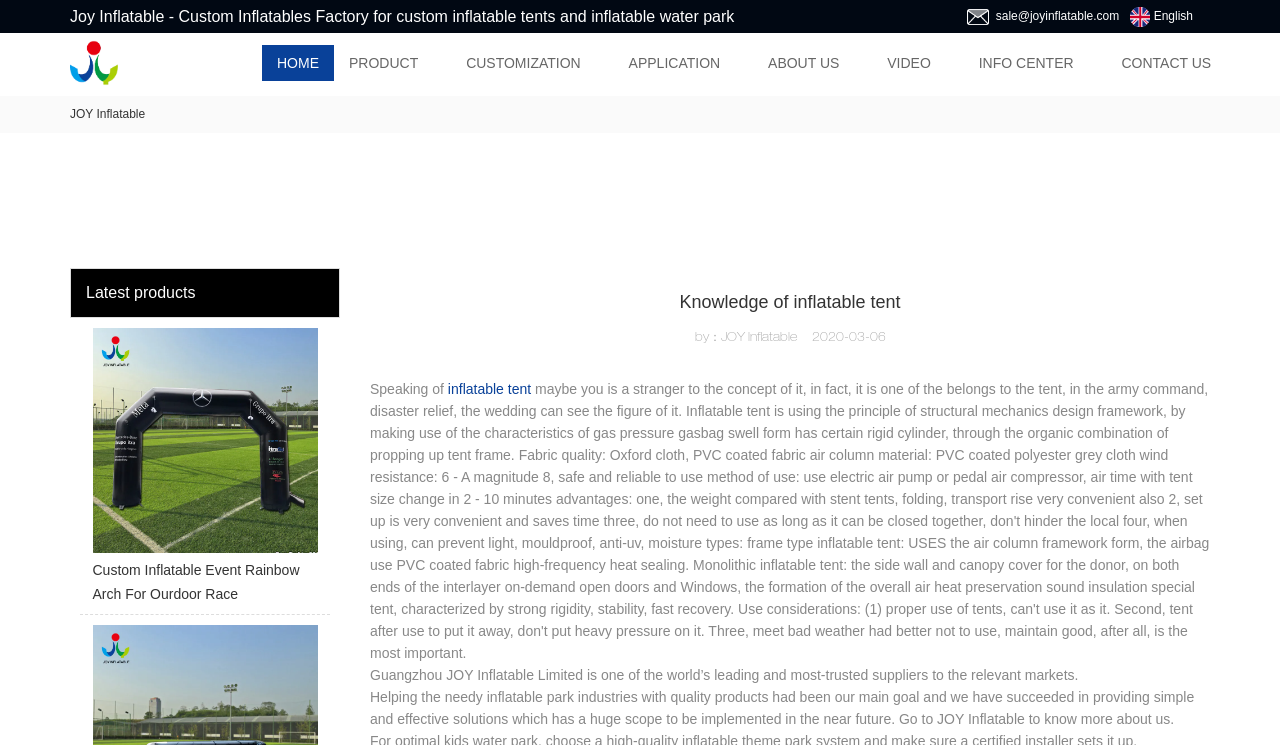Determine the bounding box coordinates of the section to be clicked to follow the instruction: "View the latest products". The coordinates should be given as four float numbers between 0 and 1, formatted as [left, top, right, bottom].

[0.067, 0.381, 0.153, 0.404]